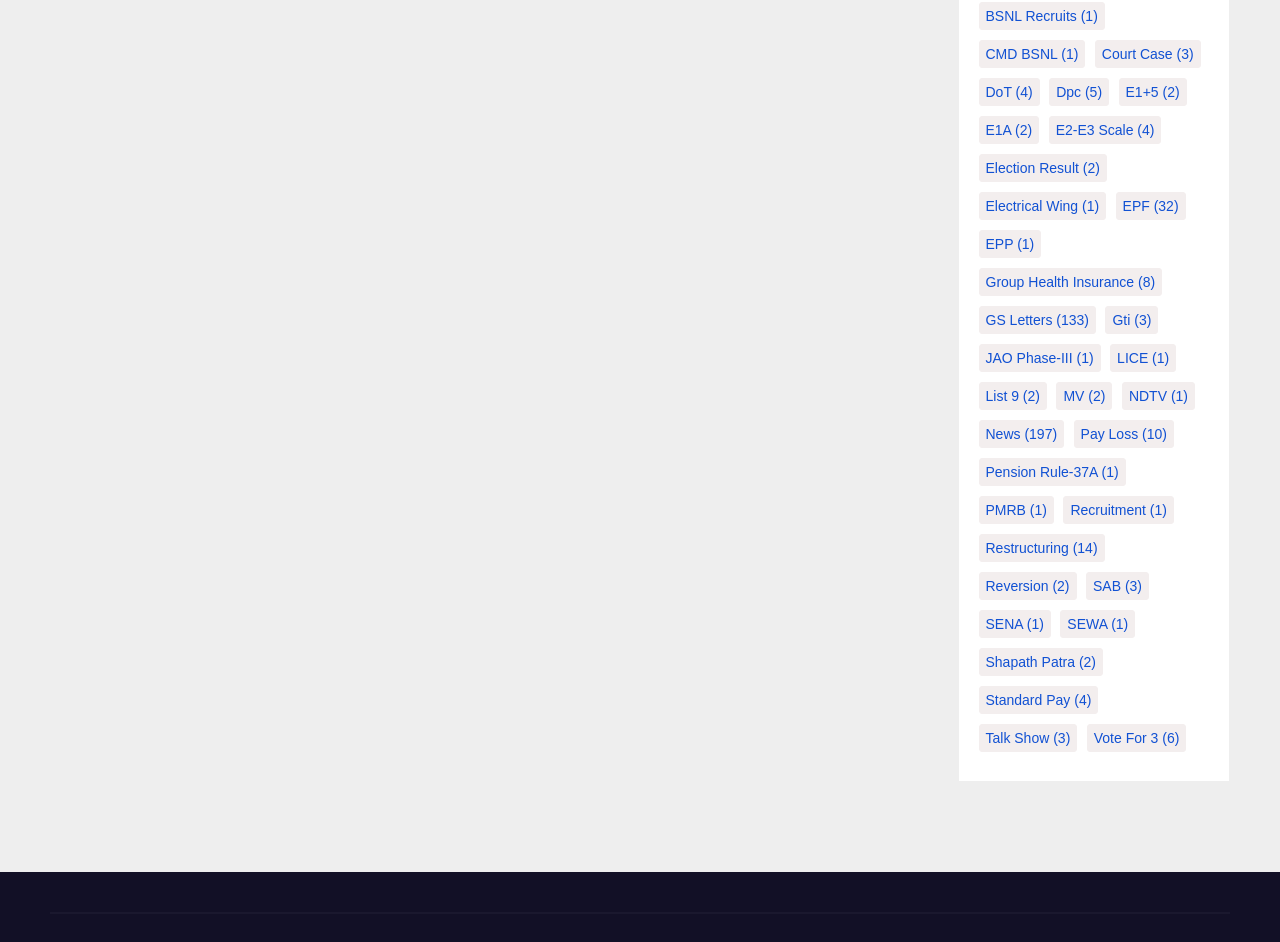Pinpoint the bounding box coordinates of the clickable area needed to execute the instruction: "Explore E1+5". The coordinates should be specified as four float numbers between 0 and 1, i.e., [left, top, right, bottom].

[0.874, 0.083, 0.927, 0.113]